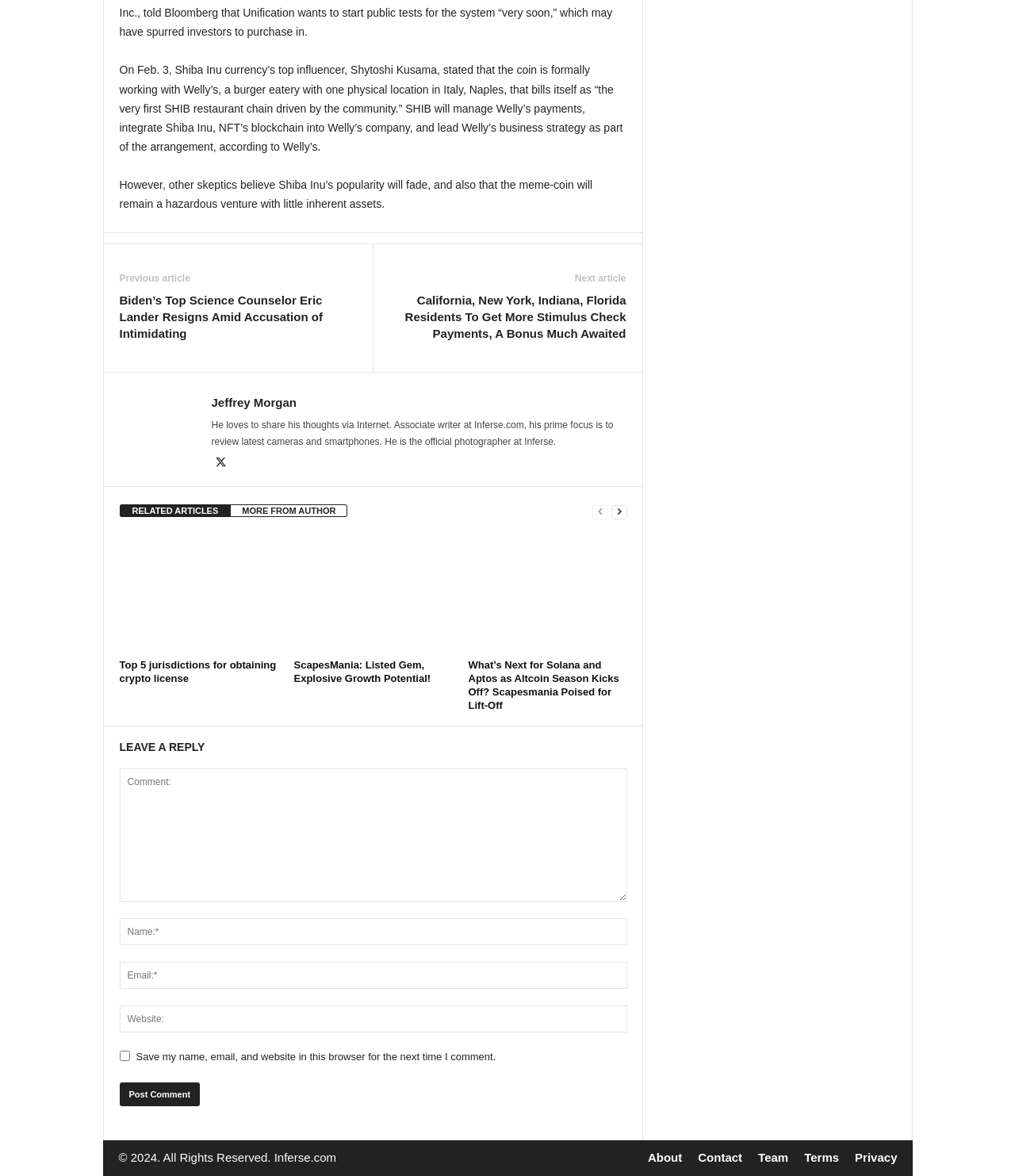Specify the bounding box coordinates of the area that needs to be clicked to achieve the following instruction: "Leave a reply to the article".

[0.118, 0.653, 0.618, 0.767]